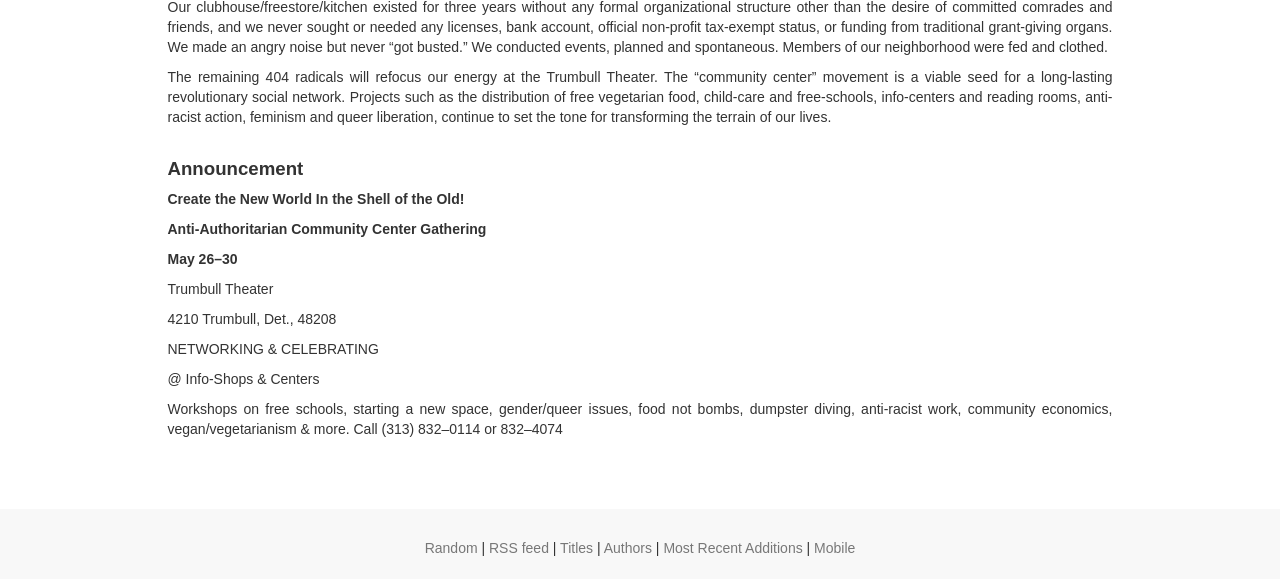Refer to the element description RSS feed and identify the corresponding bounding box in the screenshot. Format the coordinates as (top-left x, top-left y, bottom-right x, bottom-right y) with values in the range of 0 to 1.

[0.382, 0.933, 0.429, 0.961]